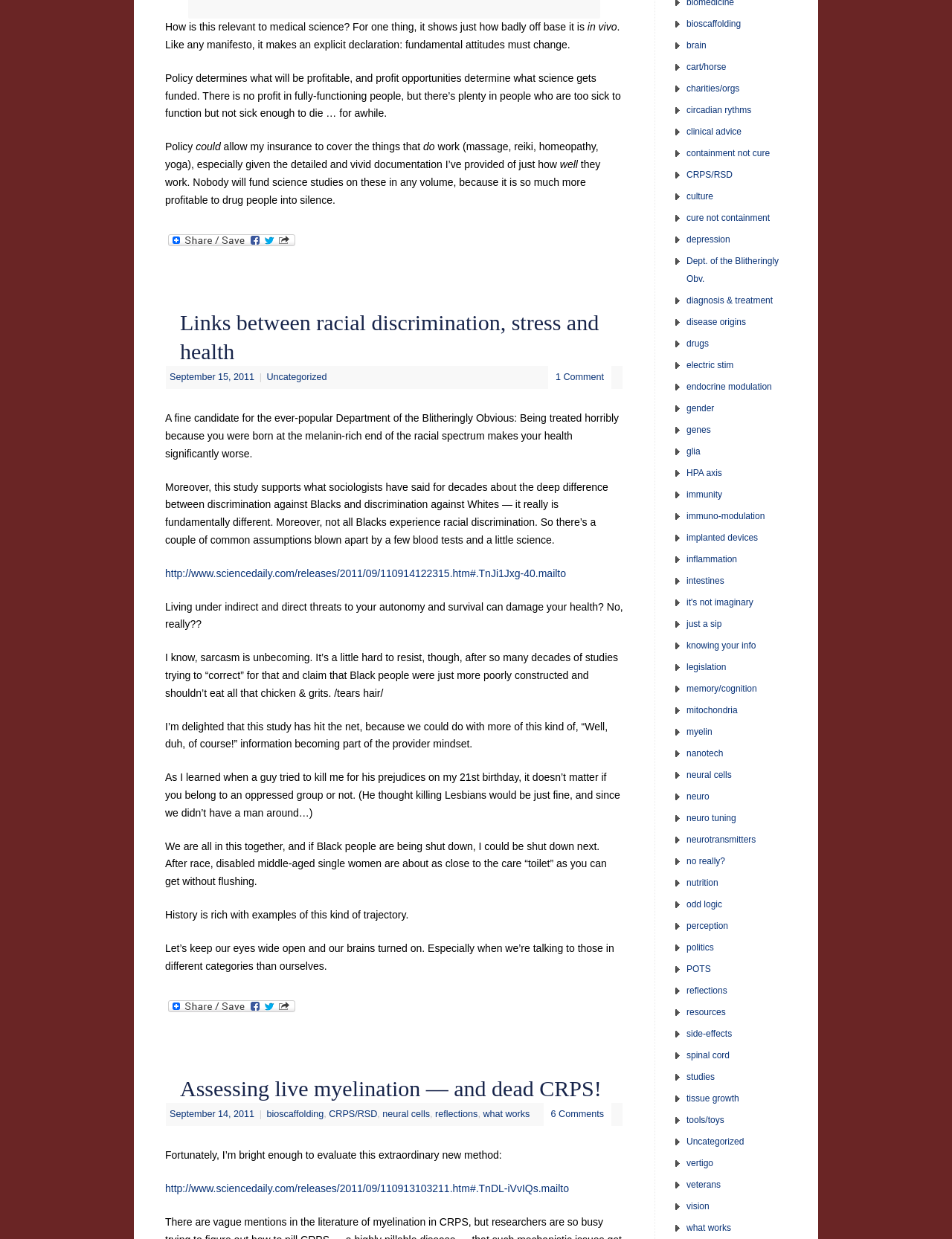How many comments are there on the second article?
Please describe in detail the information shown in the image to answer the question.

I determined the answer by looking at the link element with the text '6 Comments', which is located within the second article. This link has a bounding box of [0.579, 0.895, 0.634, 0.903].